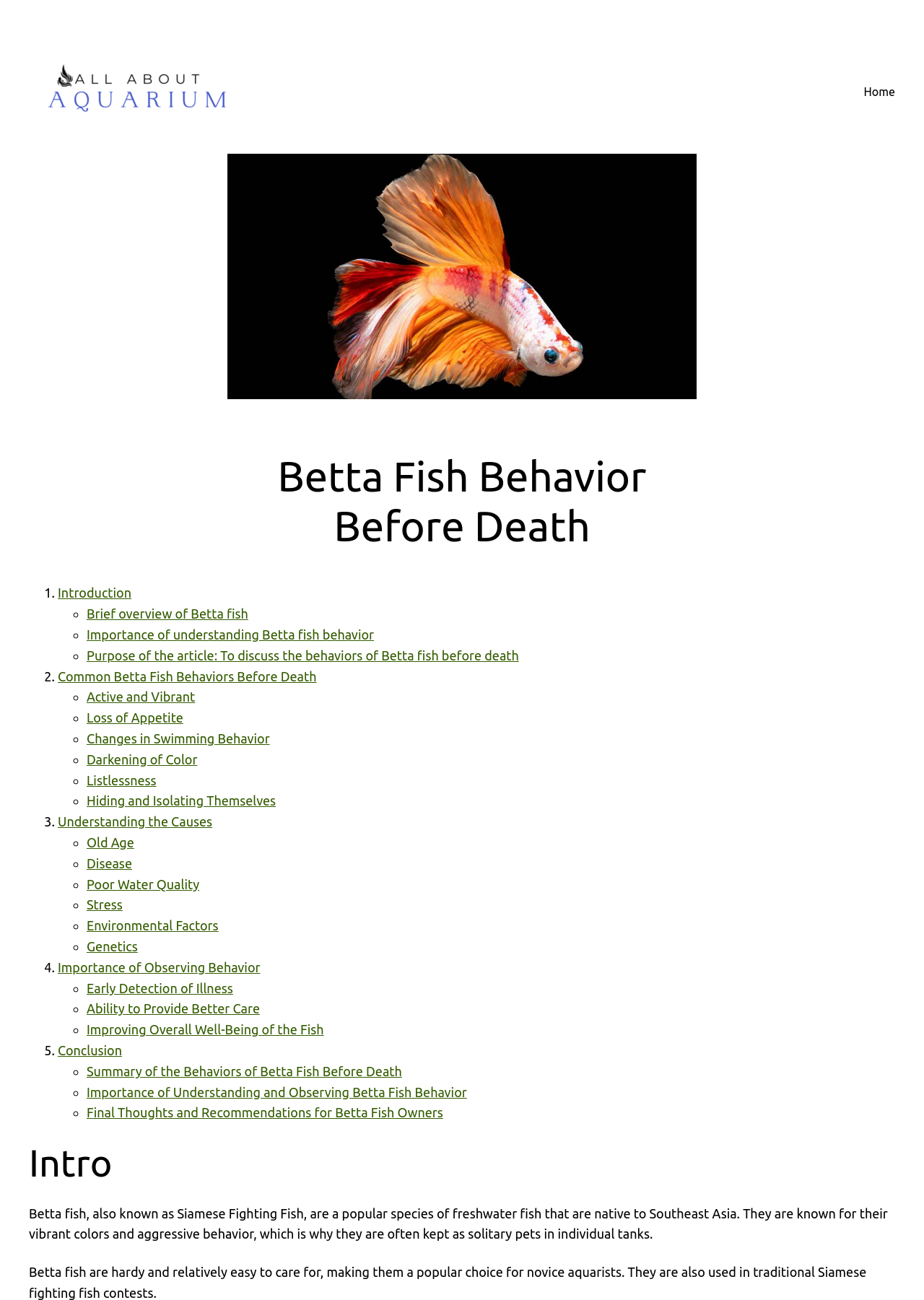Please mark the bounding box coordinates of the area that should be clicked to carry out the instruction: "Understand the 'Importance of Observing Behavior'".

[0.062, 0.738, 0.282, 0.749]